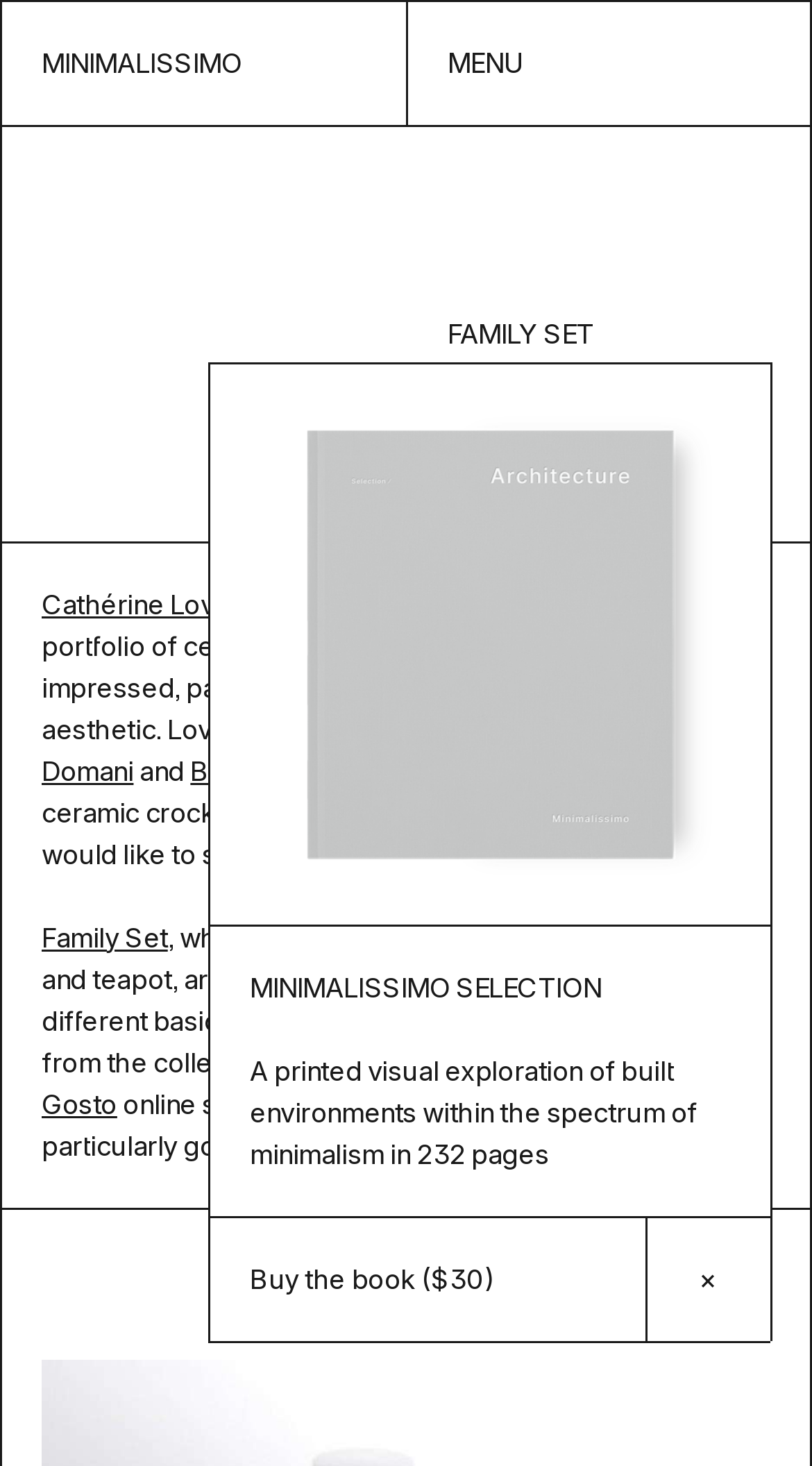Identify the bounding box coordinates of the area that should be clicked in order to complete the given instruction: "Buy the book". The bounding box coordinates should be four float numbers between 0 and 1, i.e., [left, top, right, bottom].

[0.256, 0.83, 0.795, 0.915]